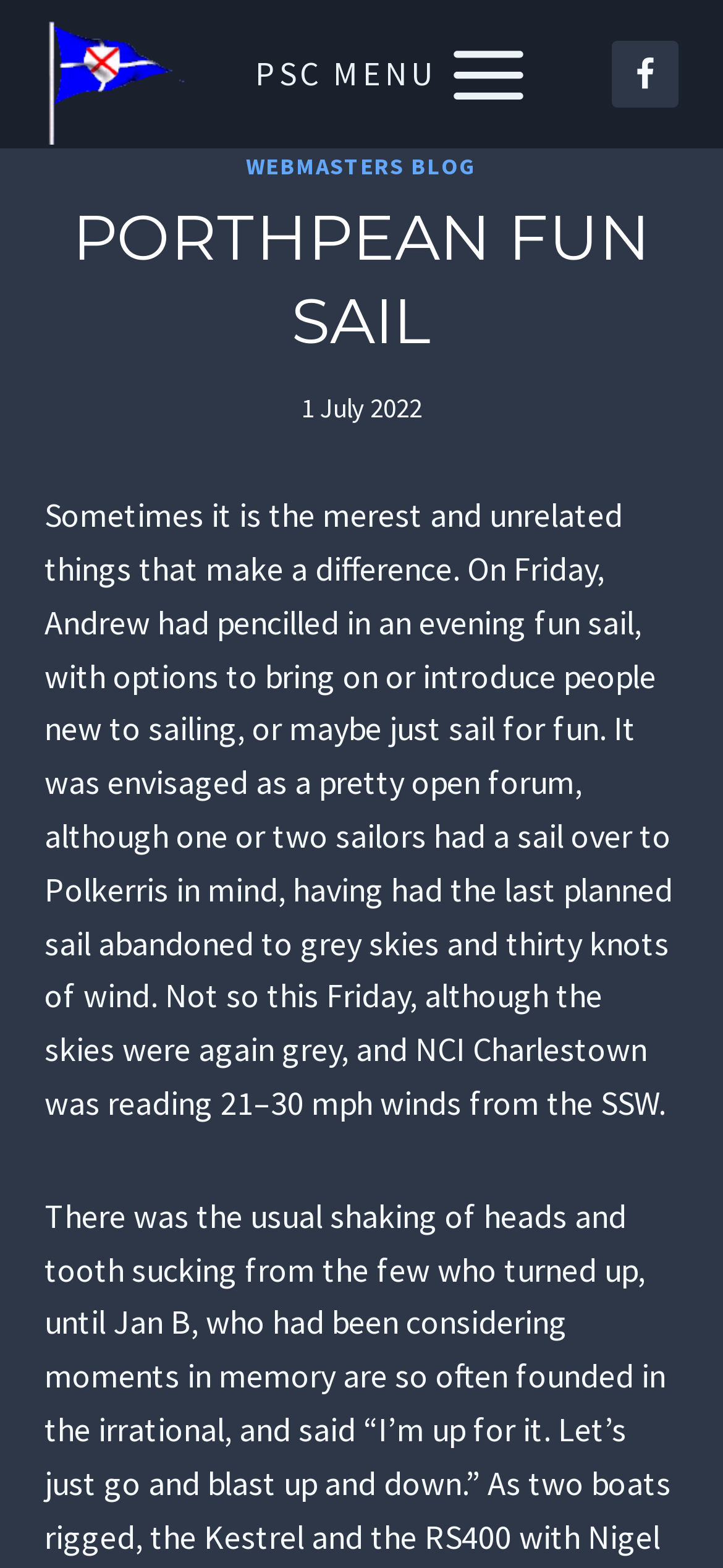Observe the image and answer the following question in detail: How many images are at the top of the webpage?

There are two images at the top of the webpage, one representing the Porthpean Sailing Club and the other representing the Facebook link, both with distinct bounding box coordinates.